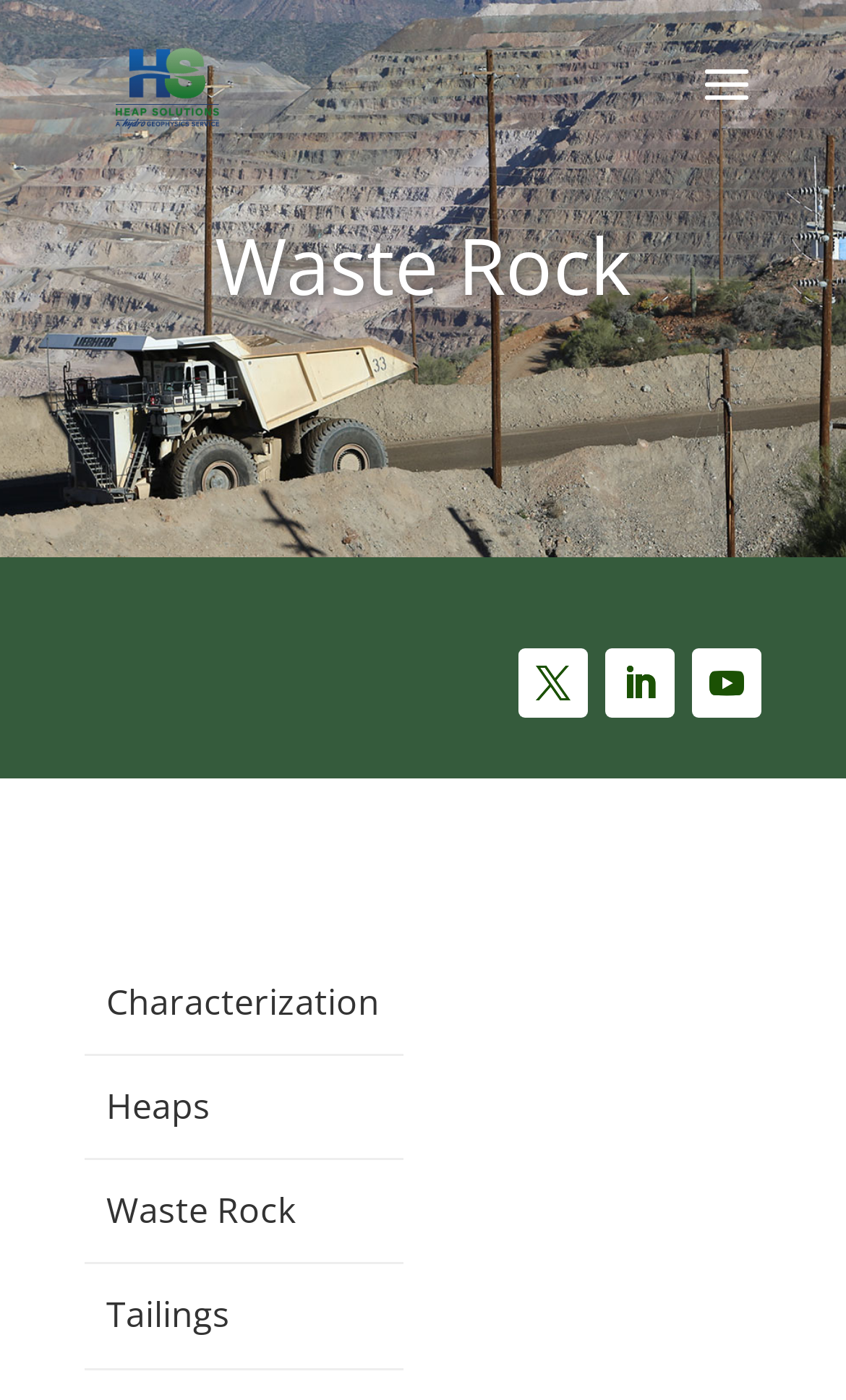Specify the bounding box coordinates of the area to click in order to follow the given instruction: "Click on Heap Solutions logo."

[0.11, 0.029, 0.282, 0.095]